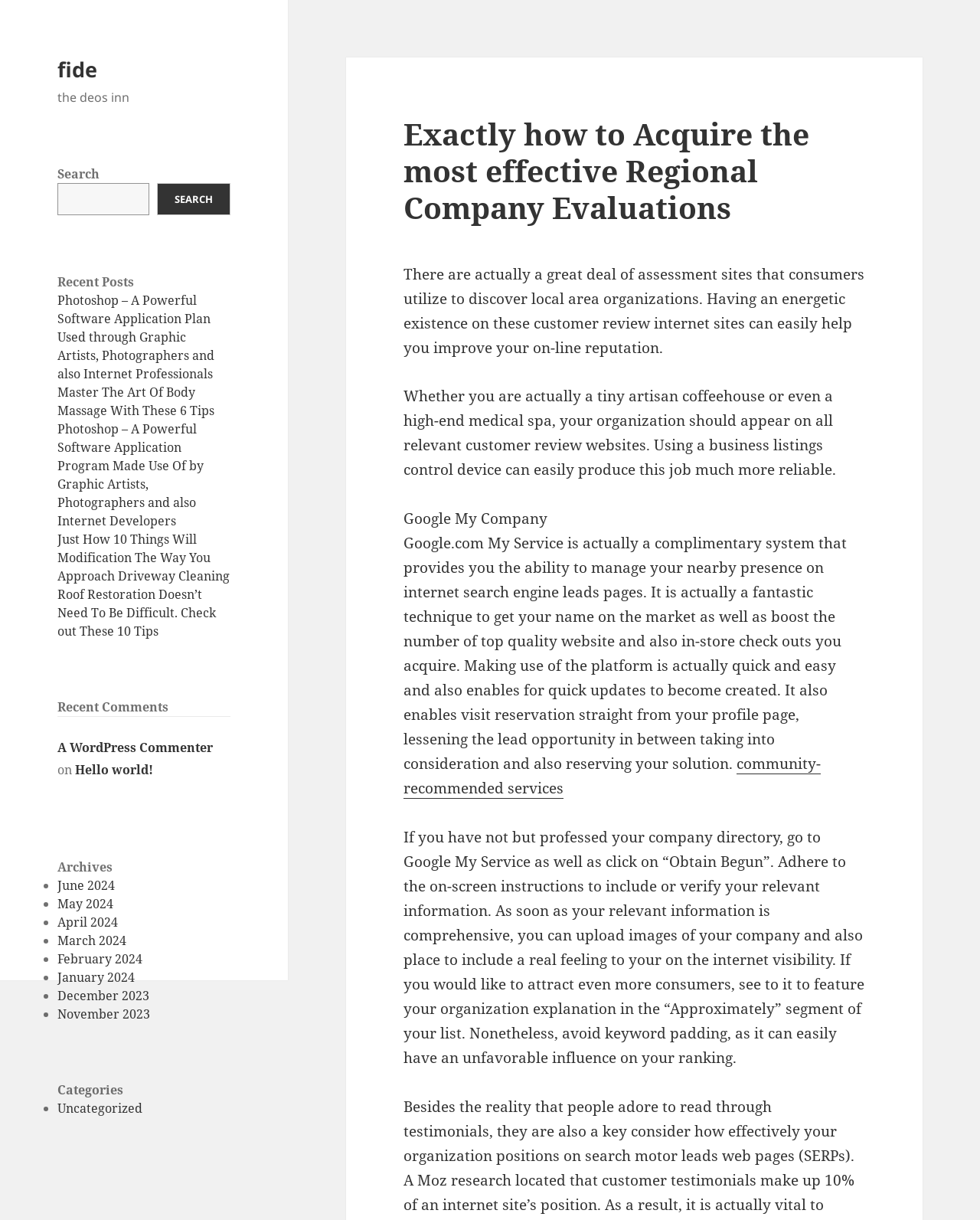Pinpoint the bounding box coordinates of the element that must be clicked to accomplish the following instruction: "Click on Recent Posts". The coordinates should be in the format of four float numbers between 0 and 1, i.e., [left, top, right, bottom].

[0.059, 0.223, 0.235, 0.238]